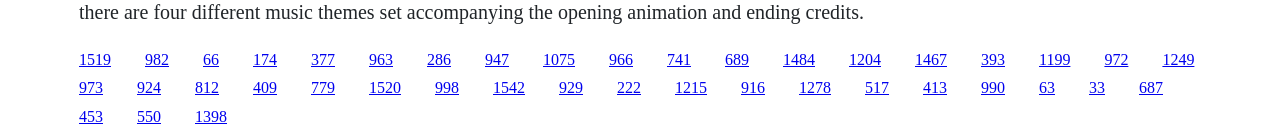Locate the bounding box coordinates of the area to click to fulfill this instruction: "click the link in the middle". The bounding box should be presented as four float numbers between 0 and 1, in the order [left, top, right, bottom].

[0.288, 0.567, 0.313, 0.689]